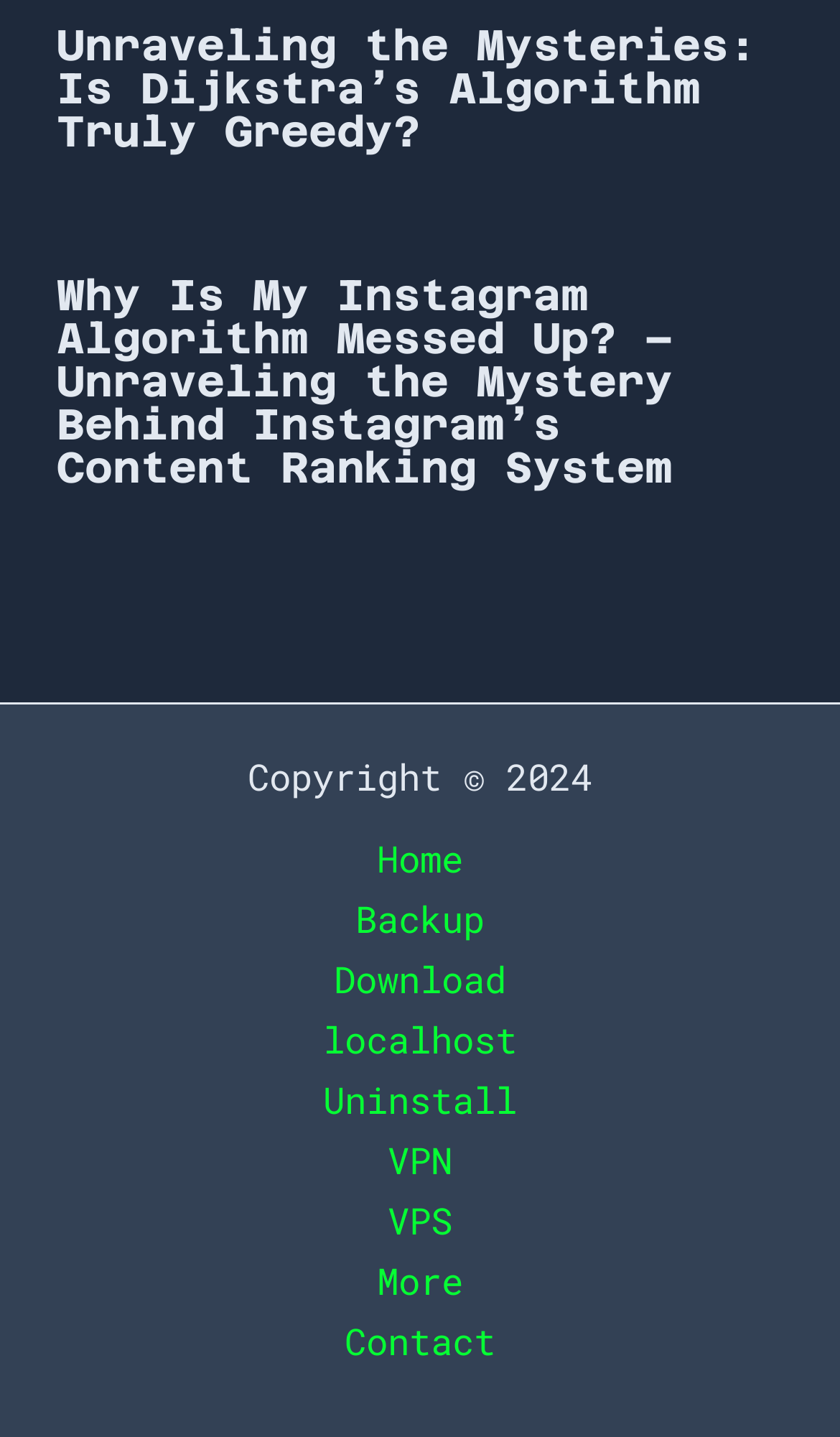Respond to the question below with a single word or phrase:
What is the title of the second article?

Instagram Algorithm